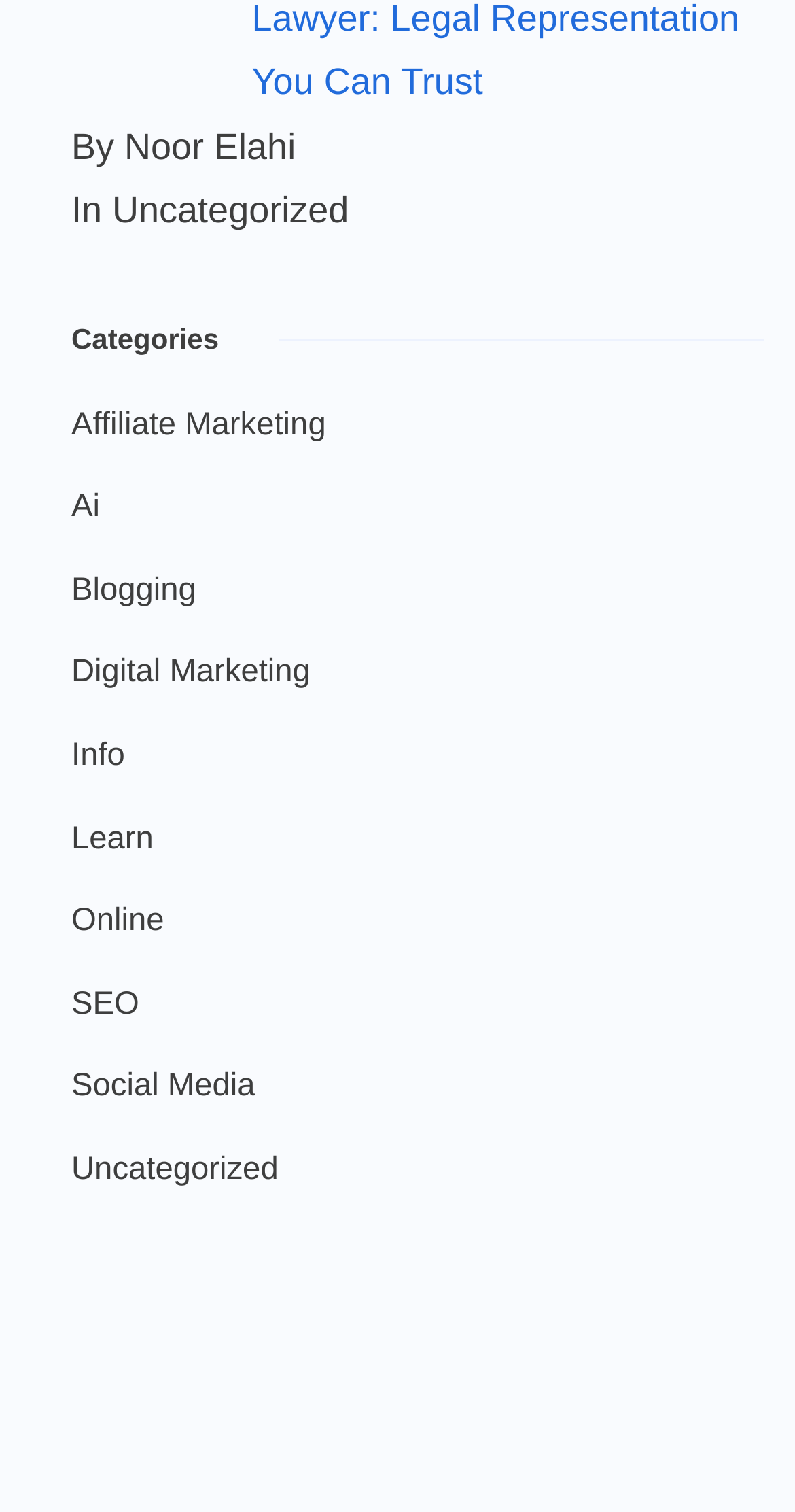Kindly determine the bounding box coordinates of the area that needs to be clicked to fulfill this instruction: "view Affiliate Marketing category".

[0.09, 0.263, 0.41, 0.3]